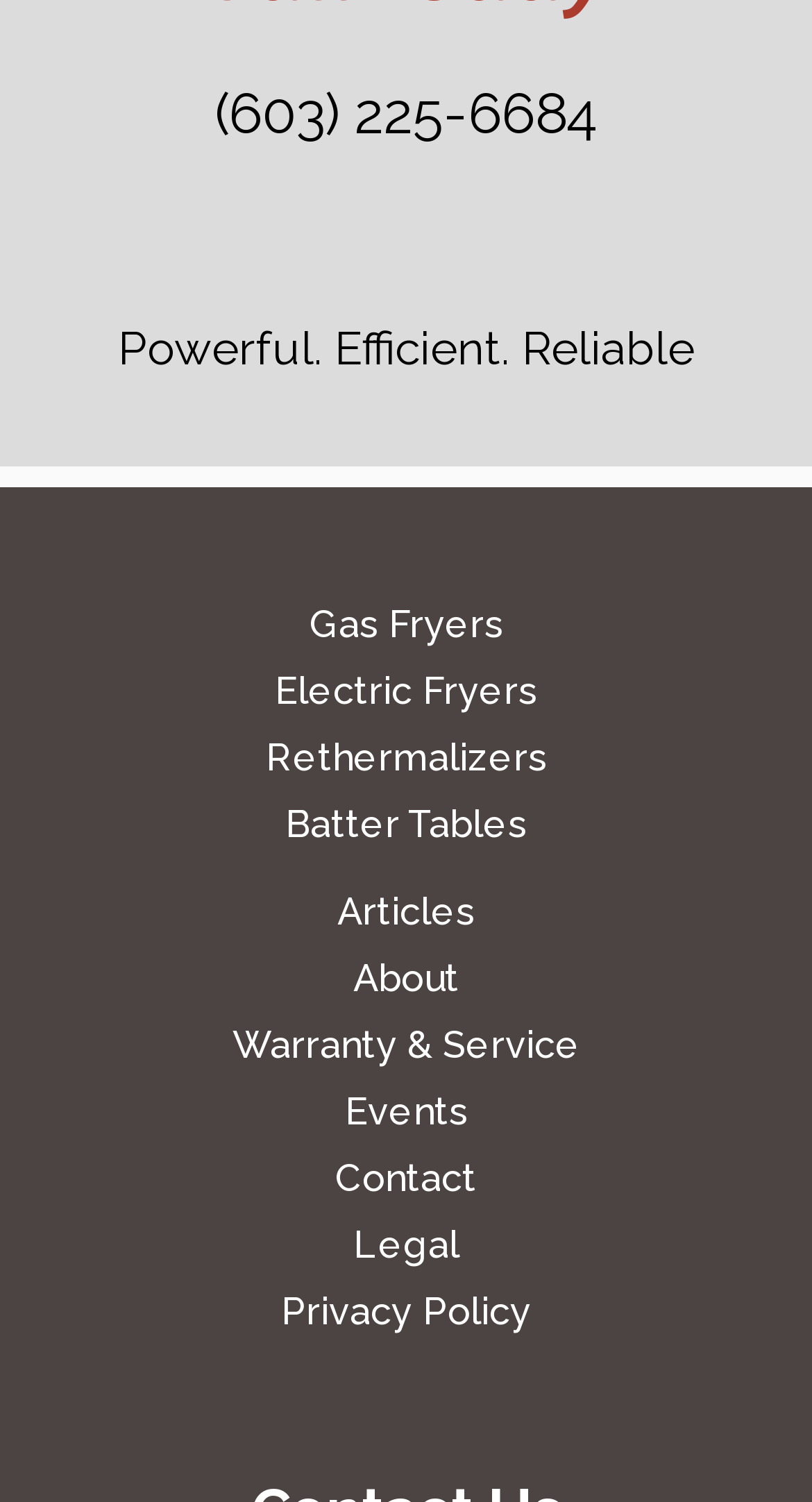Respond to the question below with a single word or phrase: How many main categories are listed on the webpage?

7